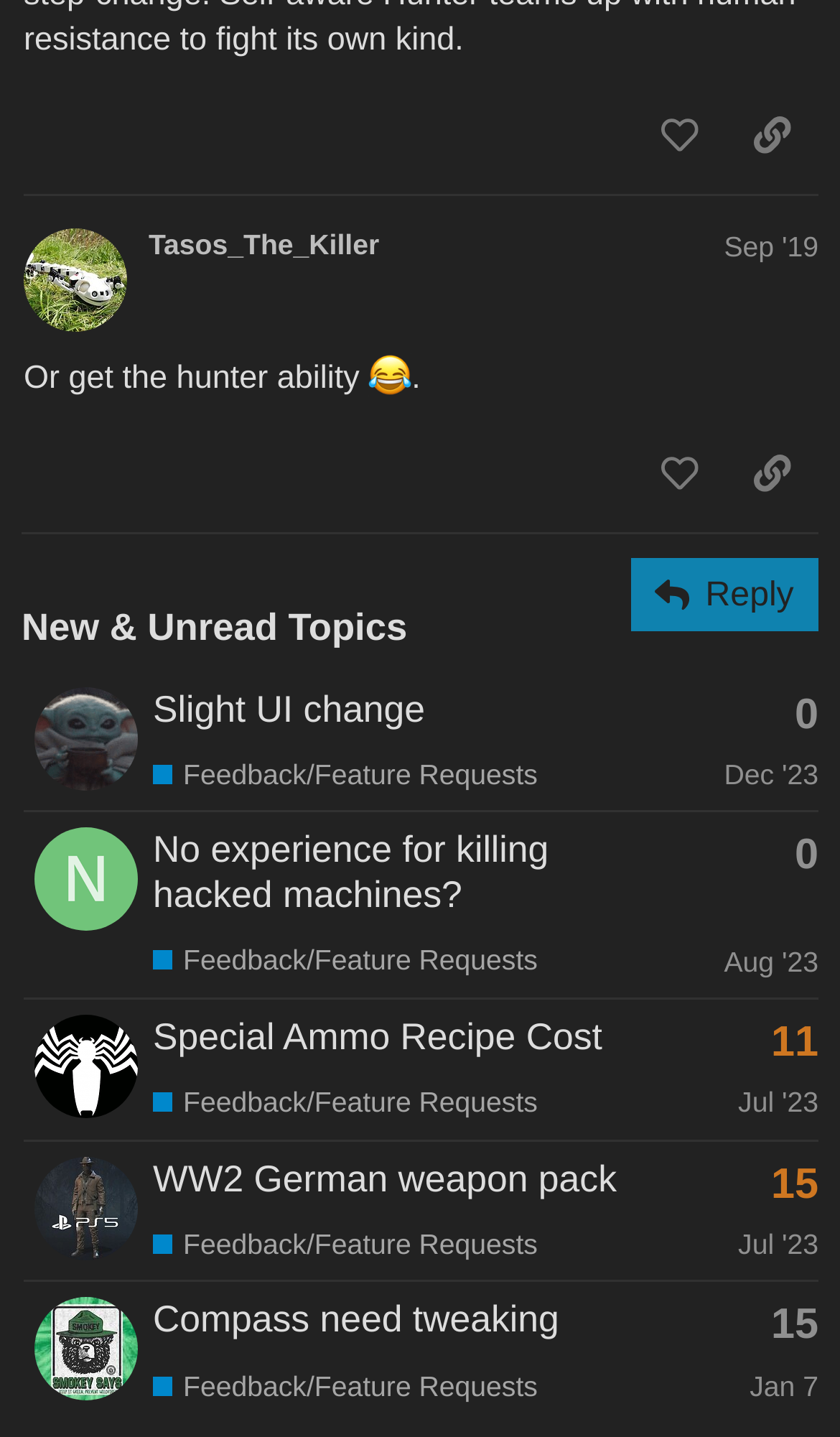Identify the bounding box coordinates of the clickable region necessary to fulfill the following instruction: "like this post". The bounding box coordinates should be four float numbers between 0 and 1, i.e., [left, top, right, bottom].

[0.753, 0.065, 0.864, 0.123]